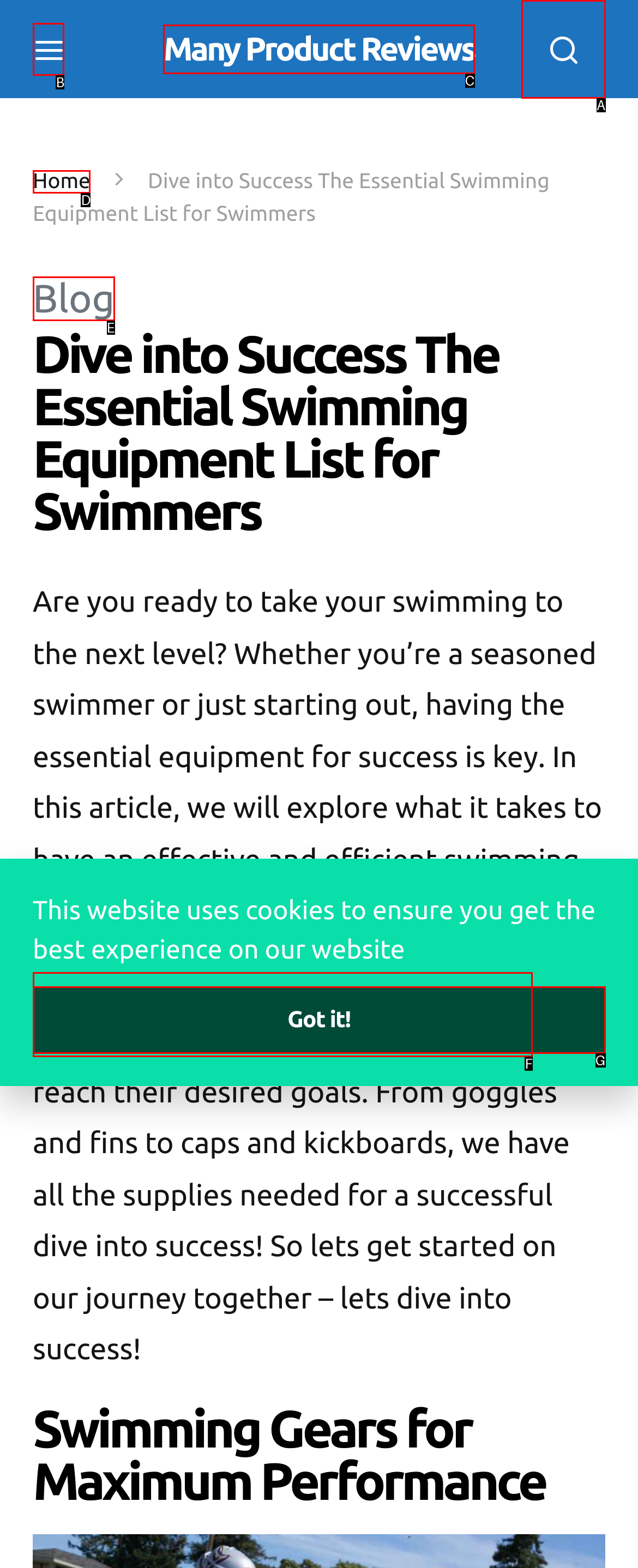Using the given description: Tom Lazuka, identify the HTML element that corresponds best. Answer with the letter of the correct option from the available choices.

None